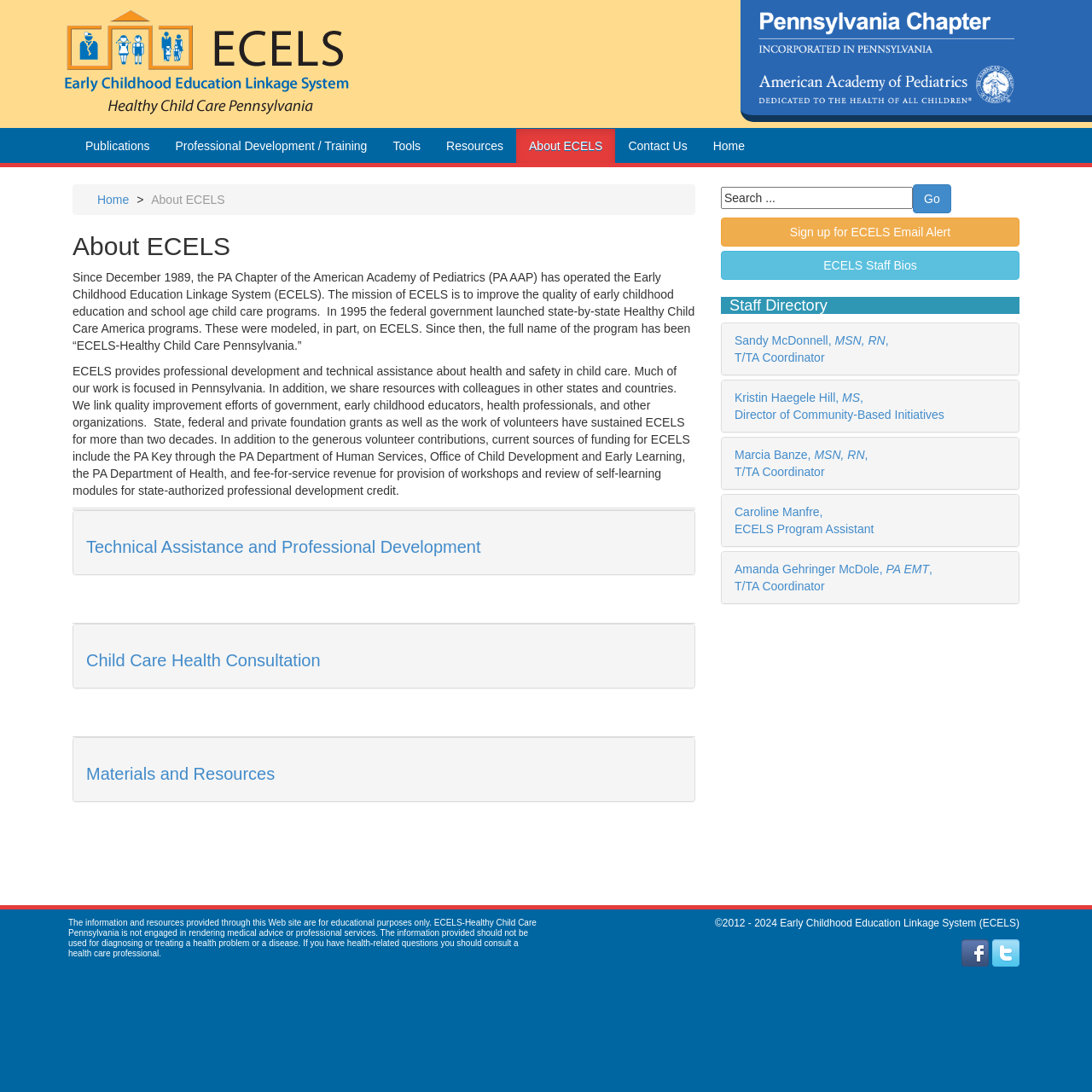Can you determine the bounding box coordinates of the area that needs to be clicked to fulfill the following instruction: "Click the 'Publications' link"?

[0.066, 0.118, 0.149, 0.149]